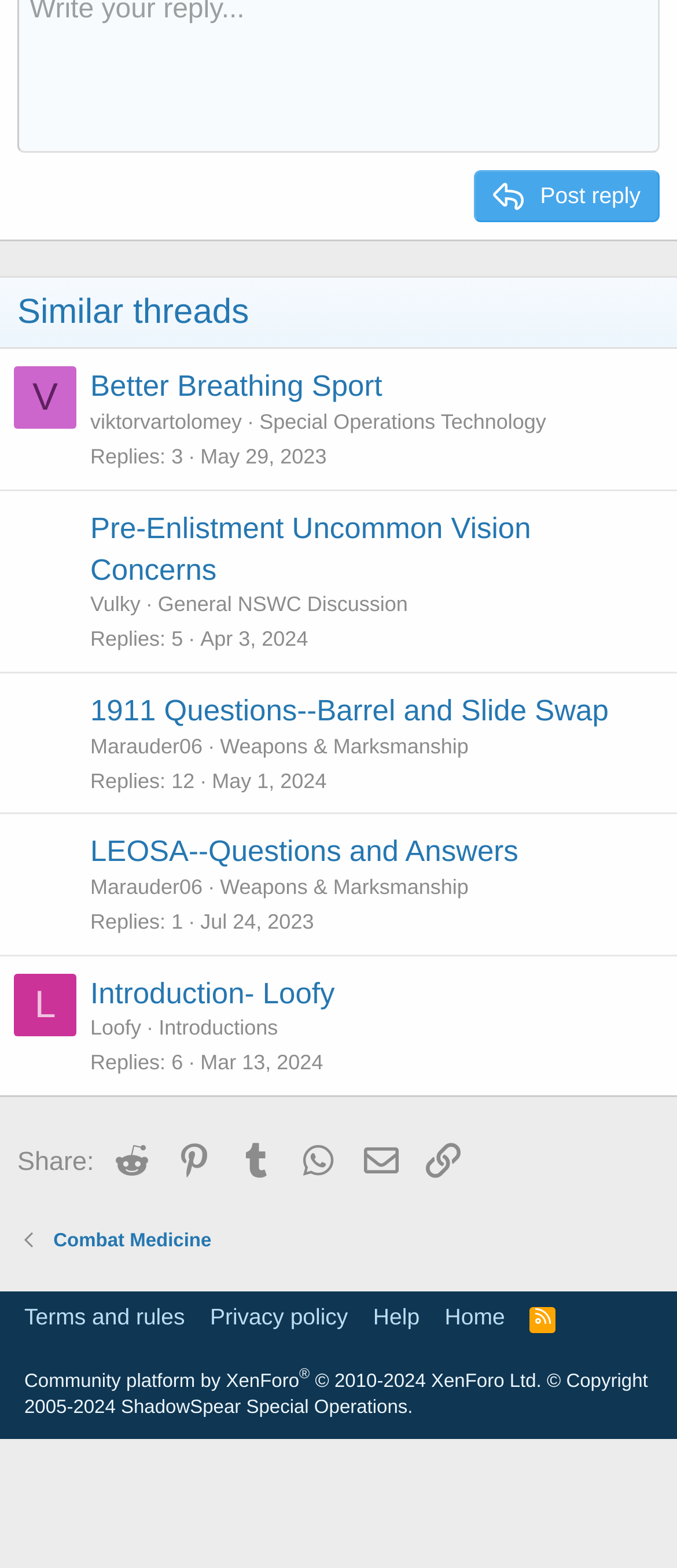Locate the bounding box coordinates of the clickable part needed for the task: "View introduction by Loofy".

[0.133, 0.623, 0.494, 0.644]